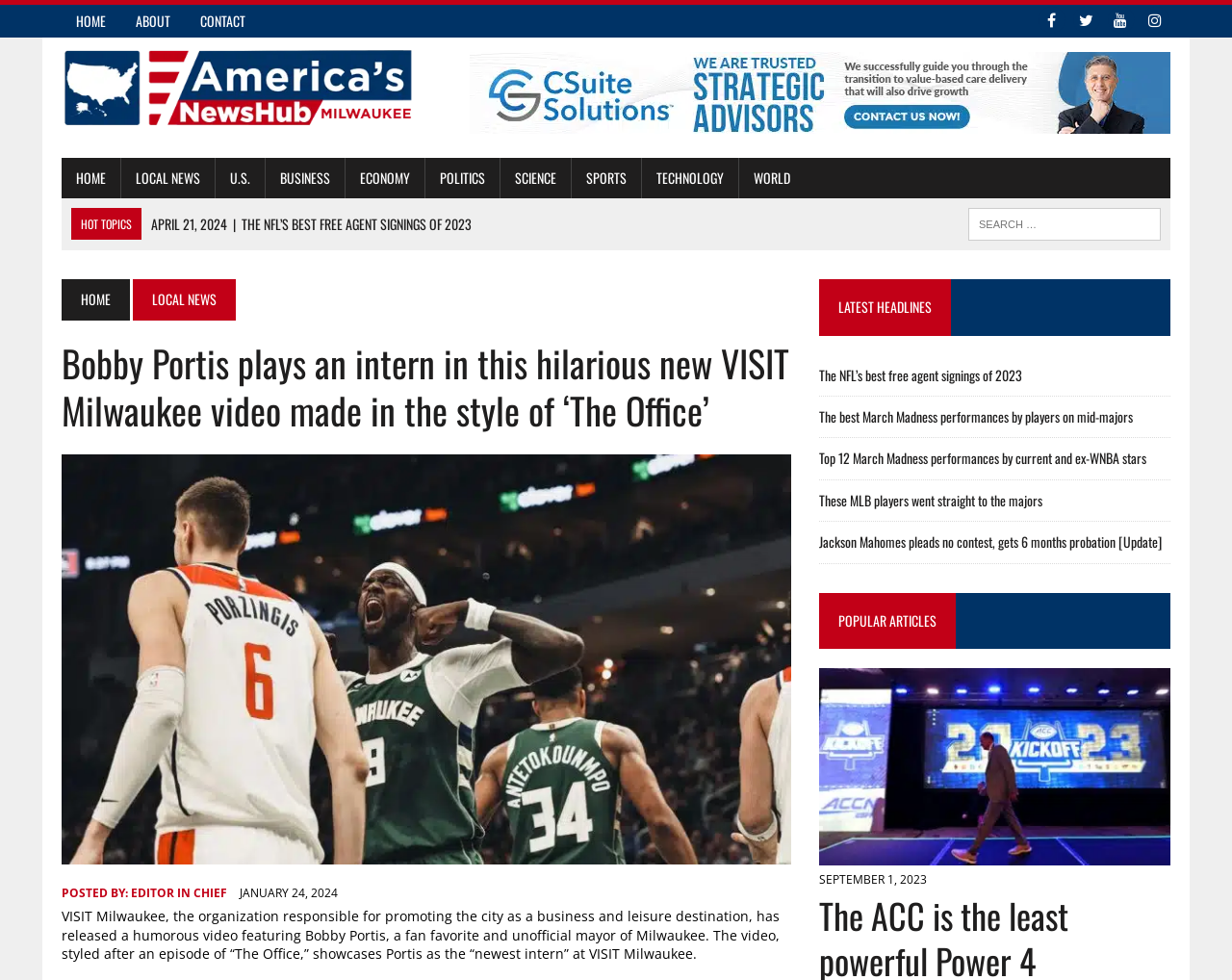Determine the bounding box coordinates for the area you should click to complete the following instruction: "Search for something".

[0.786, 0.213, 0.942, 0.246]